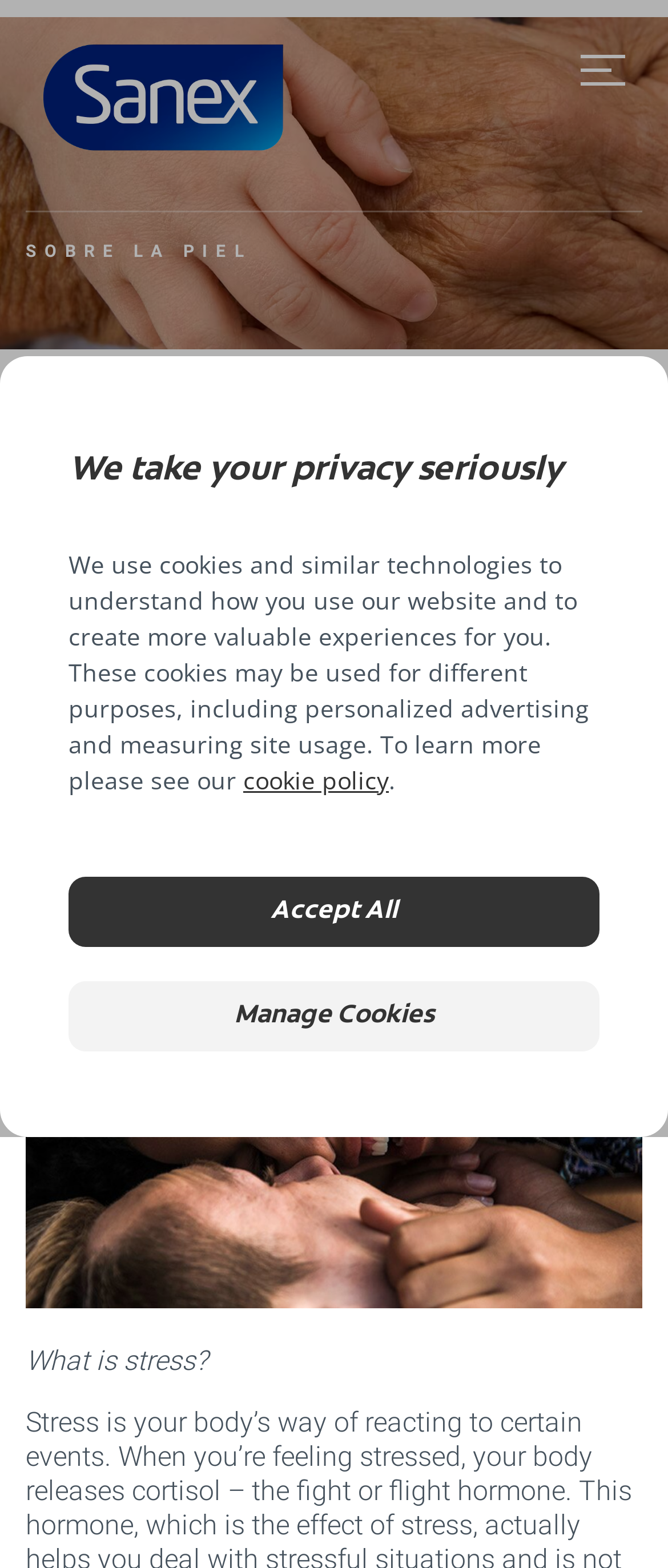What is the title of the section that comes after the introduction?
Using the image, give a concise answer in the form of a single word or short phrase.

What is stress?